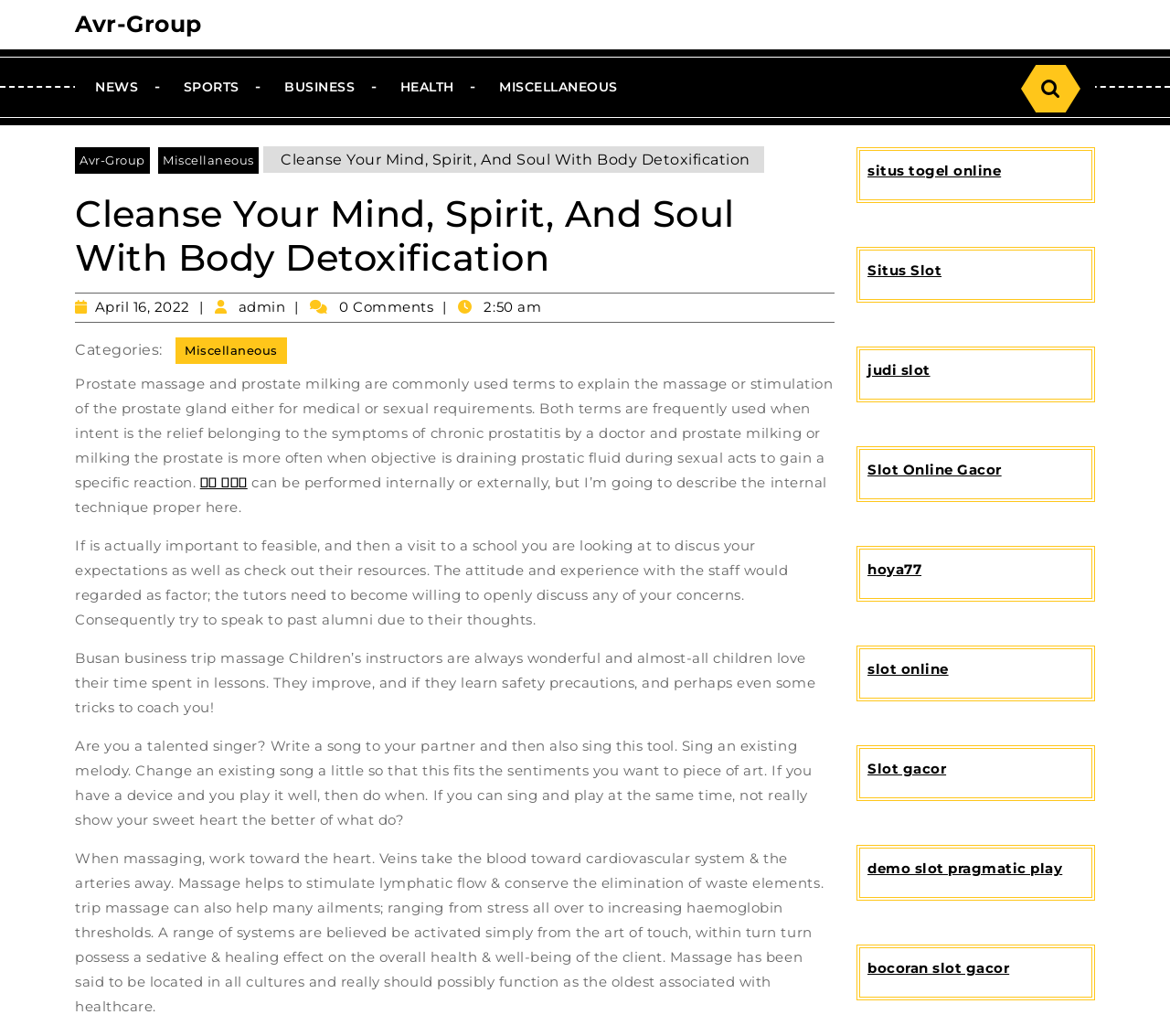Create a detailed summary of the webpage's content and design.

The webpage is about body detoxification, with a focus on cleansing the mind, spirit, and soul. At the top, there is a navigation menu with links to different categories, including NEWS, SPORTS, BUSINESS, HEALTH, and MISCELLANEOUS. Below the navigation menu, there is a search bar with a search button.

The main content of the webpage is an article about prostate massage and its benefits. The article is divided into several sections, with headings and paragraphs of text. The text describes the process of prostate massage, its medical and sexual benefits, and provides tips and advice for those interested in trying it.

To the right of the article, there are several complementary links to other websites, including online gambling and slot machine websites. These links are grouped into sections with headings, and each link has a brief description.

At the bottom of the webpage, there is a horizontal separator line, followed by a section with links to other articles or websites. The links are arranged in a horizontal row, with the Avr-Group logo and a link to Miscellaneous on the left, and a series of links to other articles or websites on the right.

Overall, the webpage has a clean and organized layout, with a clear focus on the main article about prostate massage. The complementary links to other websites are arranged in a separate section, making it easy to distinguish between the main content and the additional resources.